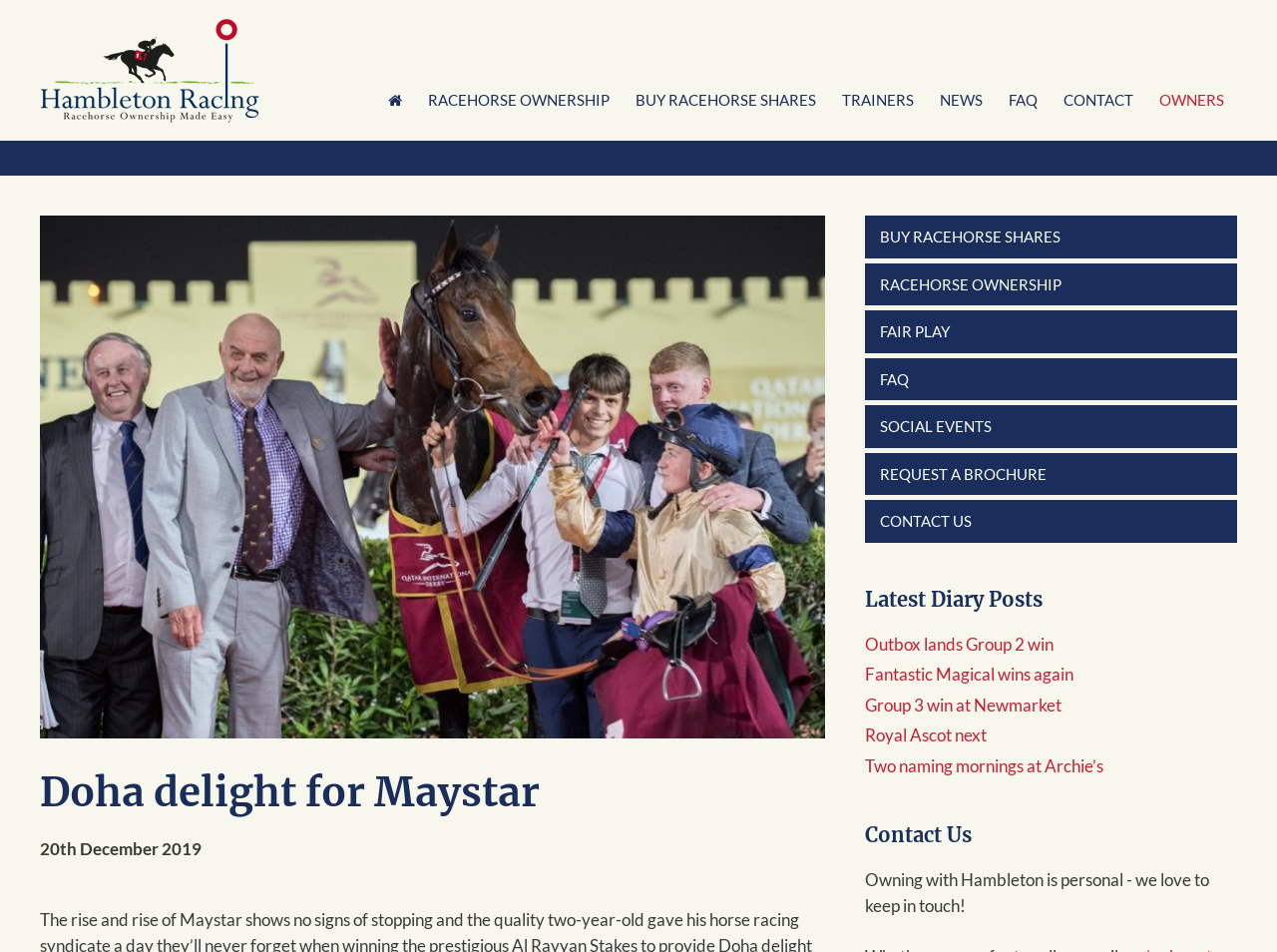What is the date of the latest diary post?
Provide a well-explained and detailed answer to the question.

The answer can be found in the StaticText element at [0.031, 0.881, 0.158, 0.903] which displays the date '20th December 2019'.